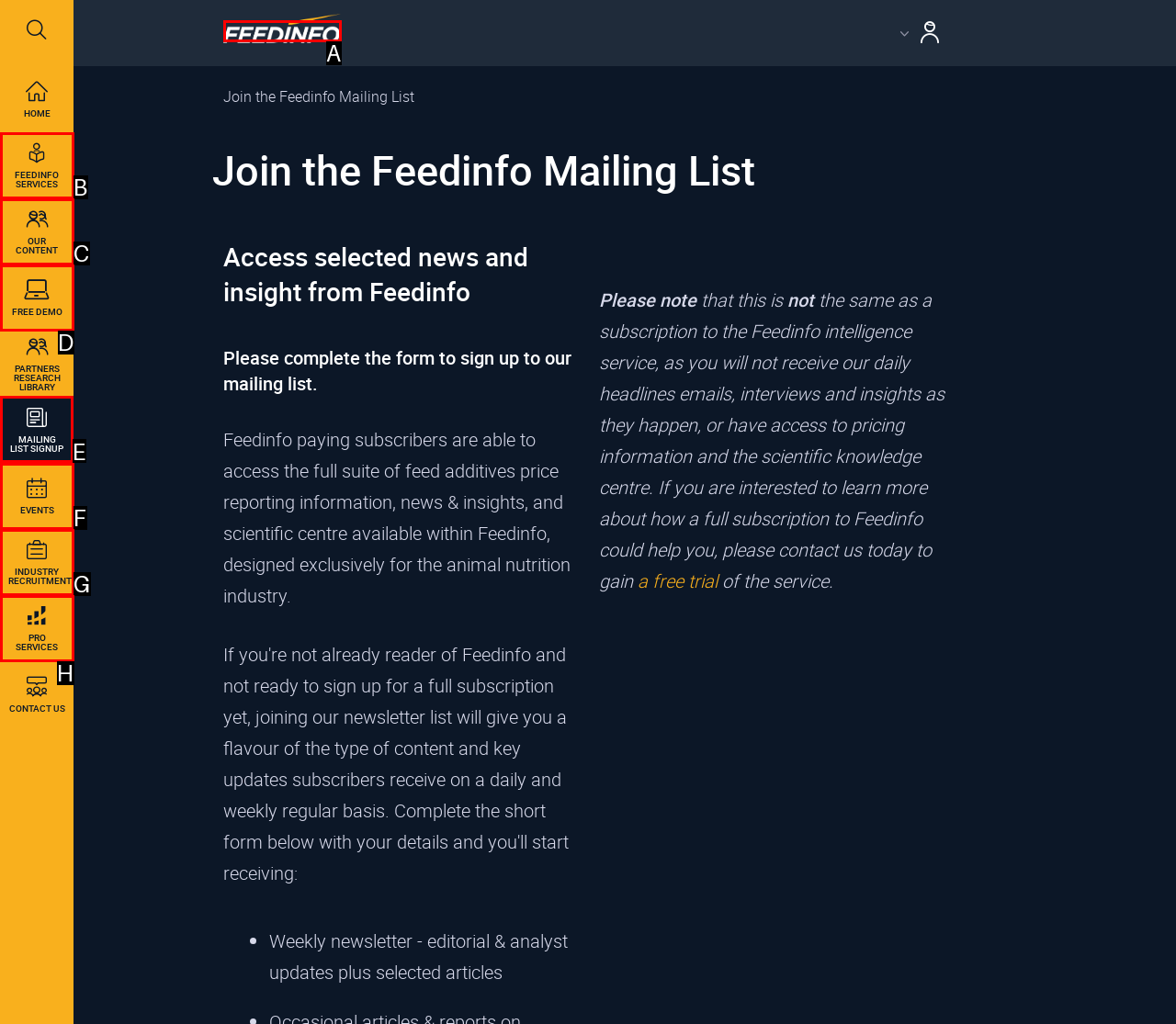Choose the HTML element that should be clicked to accomplish the task: Sign up for the mailing list. Answer with the letter of the chosen option.

E